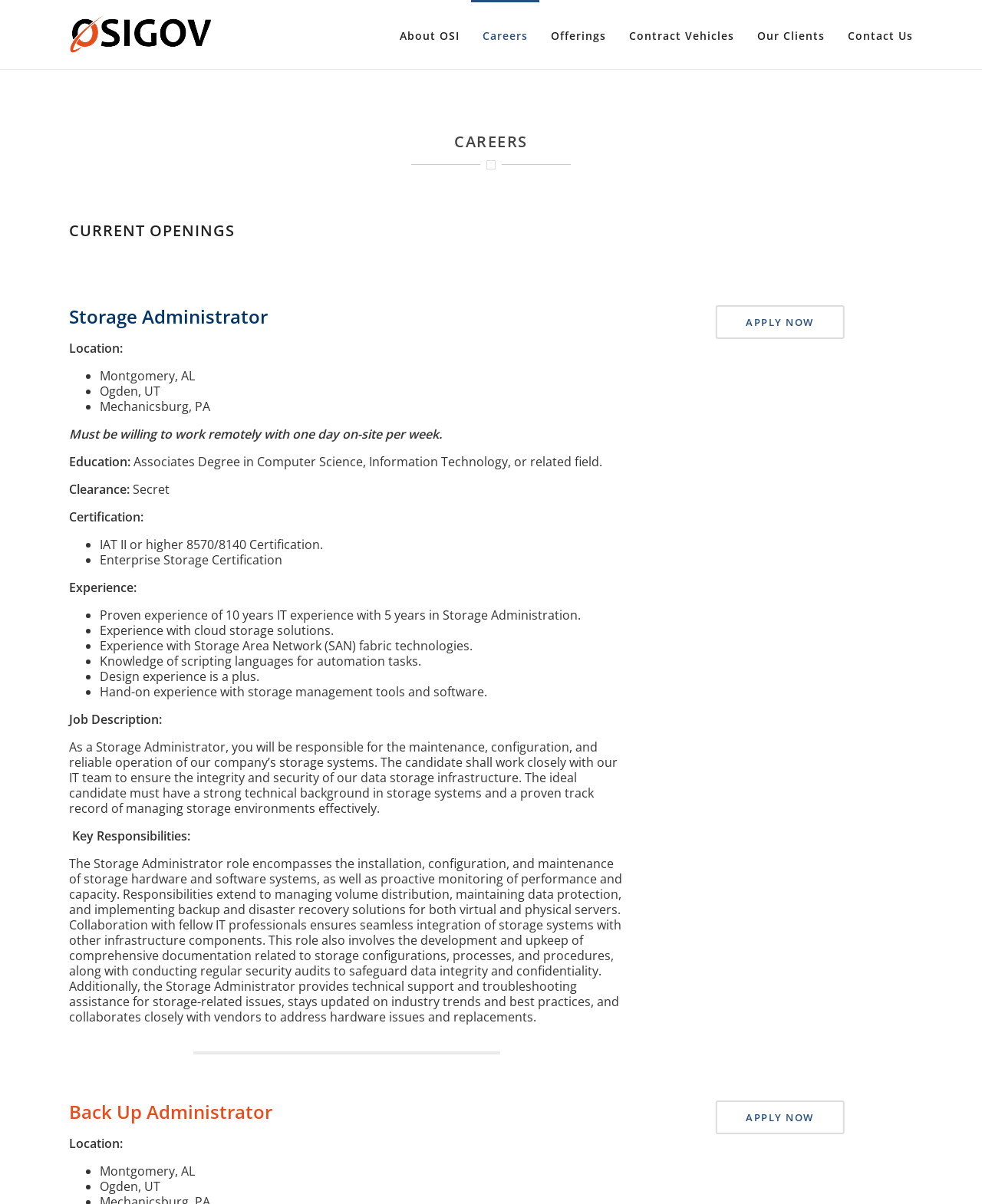What is the purpose of the Storage Administrator role?
Using the screenshot, give a one-word or short phrase answer.

Maintain storage systems